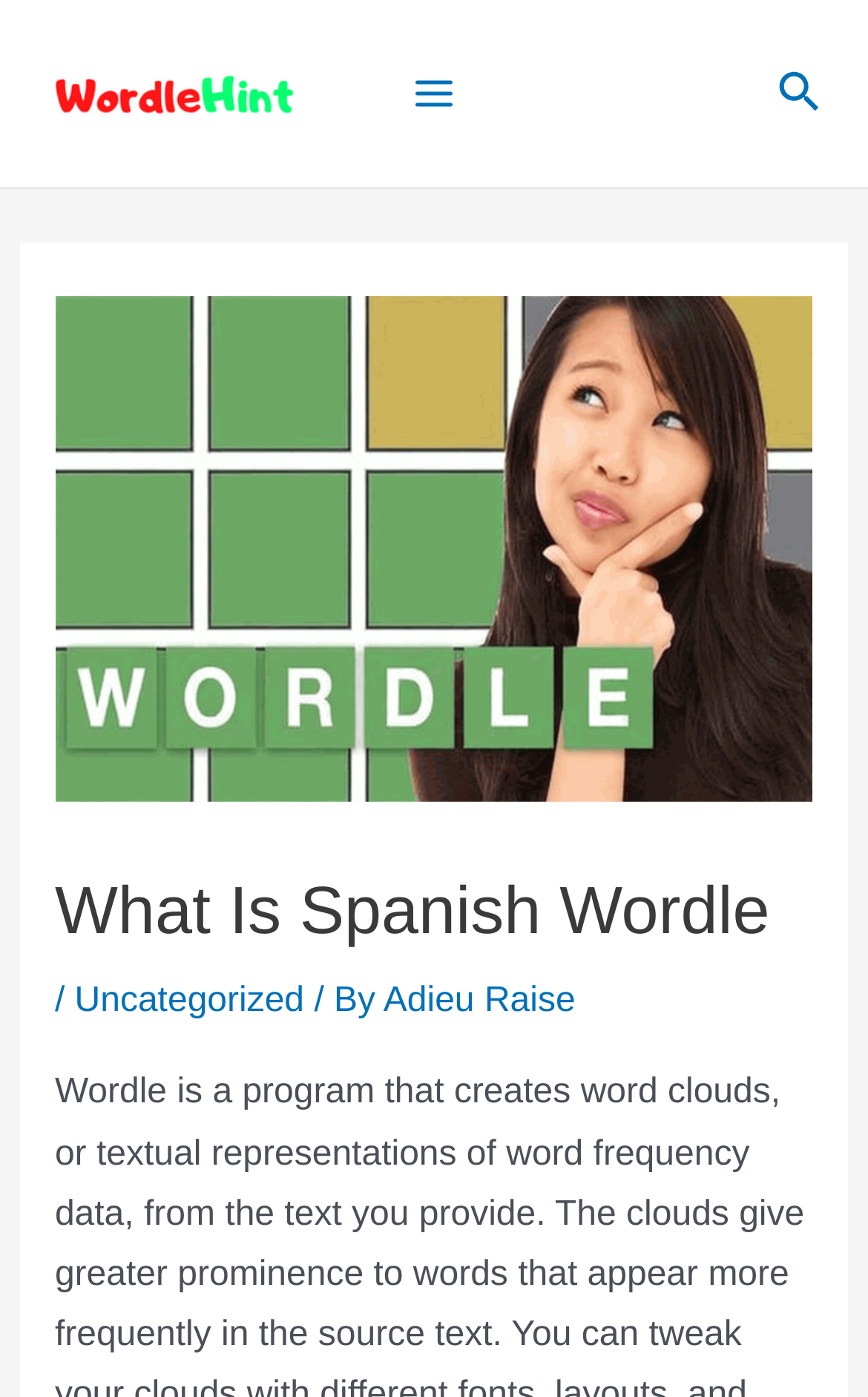Summarize the webpage with a detailed and informative caption.

The webpage is about Spanish Wordle, a program that creates word clouds from user-provided text. At the top left, there is a link labeled "wordle hint" accompanied by a small image. Below it, a button labeled "Main Menu" is positioned, which contains an image. 

On the top right, a search icon link is located, accompanied by a small image. Below the search icon, a large header section spans across the page, containing an image and a heading that reads "What Is Spanish Wordle". 

Under the heading, there is a static text "/" followed by a link labeled "Uncategorized", then another static text "/ By", and finally a link labeled "Adieu Raise". These elements are positioned horizontally in a row.